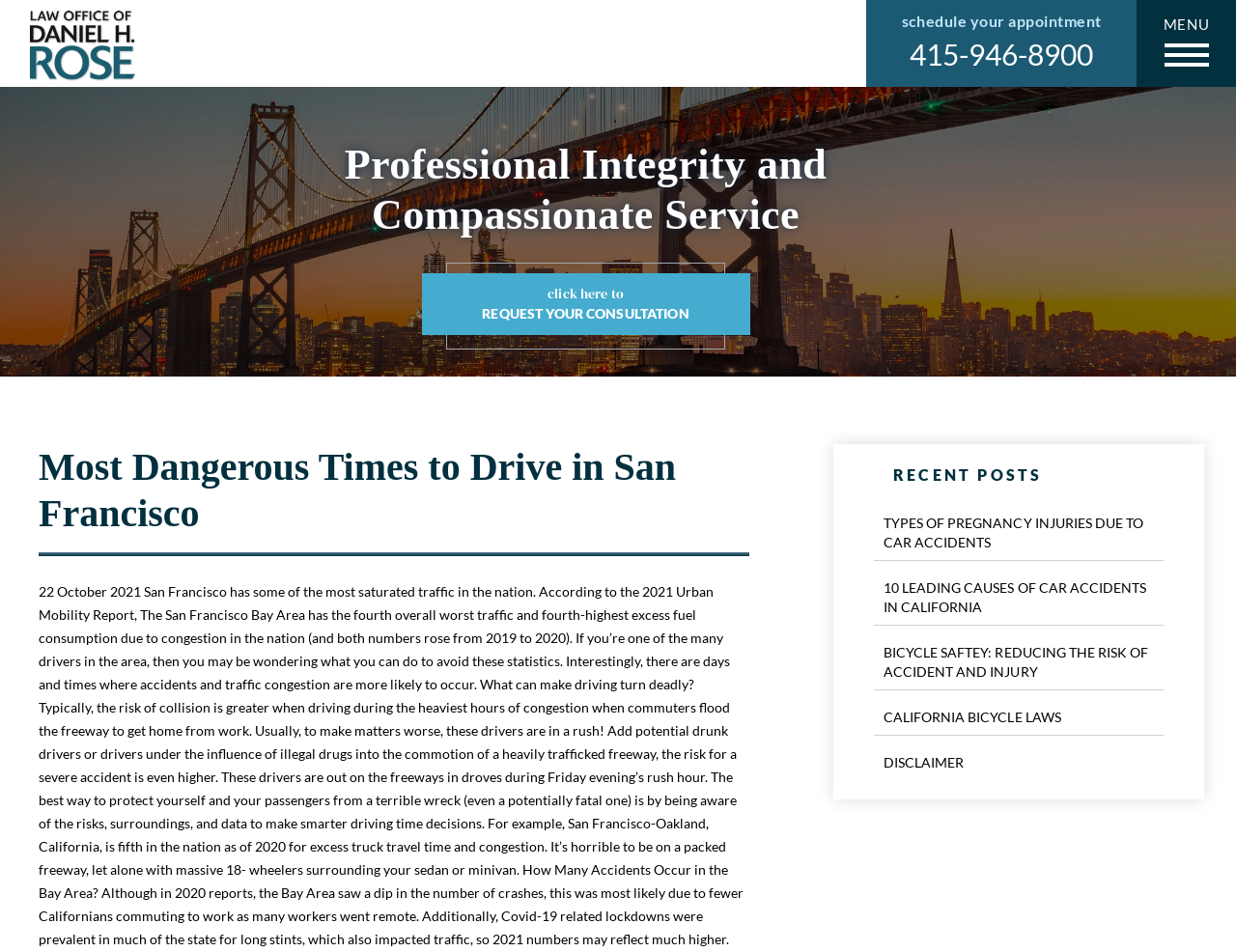Specify the bounding box coordinates of the area to click in order to follow the given instruction: "read about TYPES OF PREGNANCY INJURIES DUE TO CAR ACCIDENTS."

[0.707, 0.531, 0.941, 0.589]